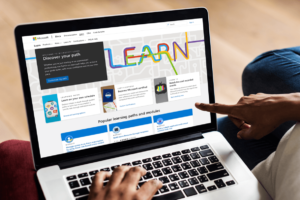Please examine the image and provide a detailed answer to the question: What is the surrounding environment like?

The surrounding environment appears to be cozy, which is suggested by the presence of wooden flooring and a partially visible sofa, creating a comfortable setting for online learning.